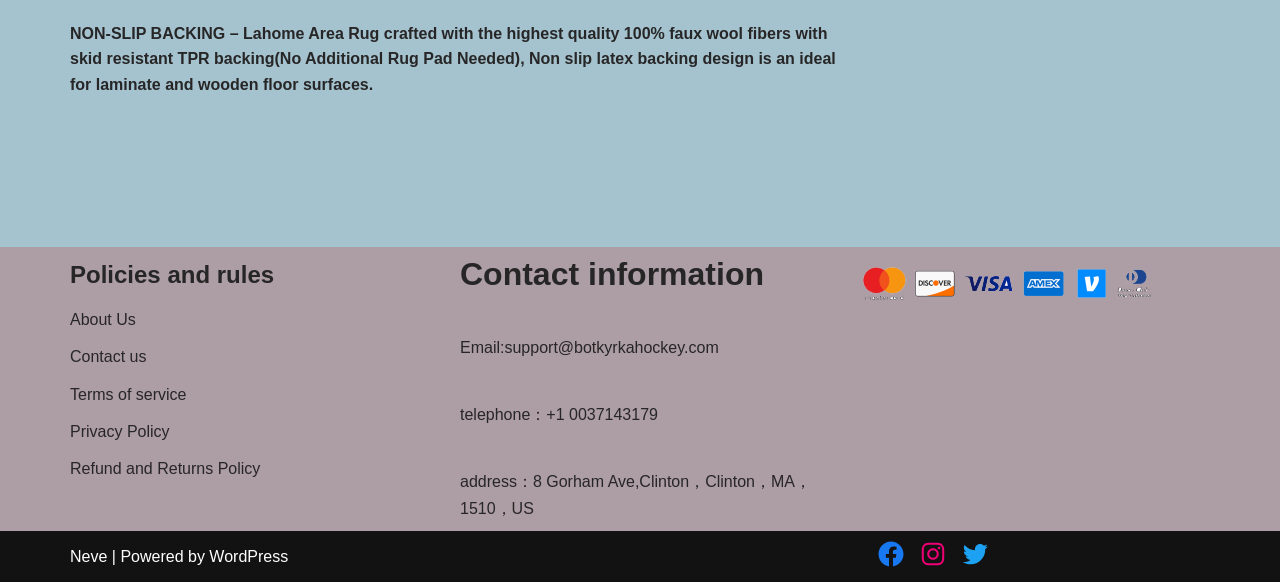Locate the bounding box coordinates of the clickable area to execute the instruction: "Learn about the policies and rules". Provide the coordinates as four float numbers between 0 and 1, represented as [left, top, right, bottom].

[0.055, 0.449, 0.214, 0.496]